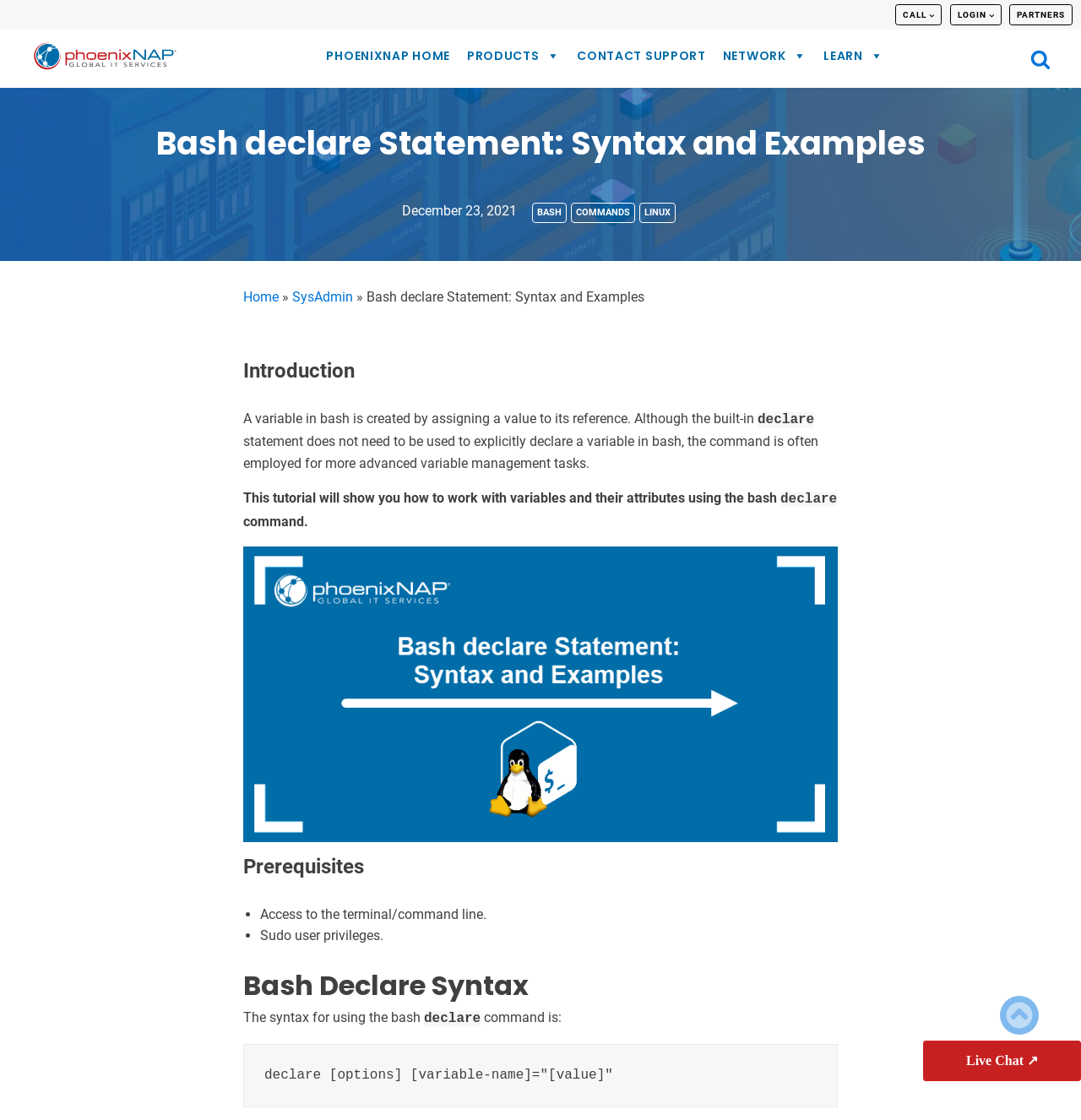Determine the bounding box coordinates of the section to be clicked to follow the instruction: "Click on the 'CALL' link". The coordinates should be given as four float numbers between 0 and 1, formatted as [left, top, right, bottom].

[0.829, 0.005, 0.87, 0.022]